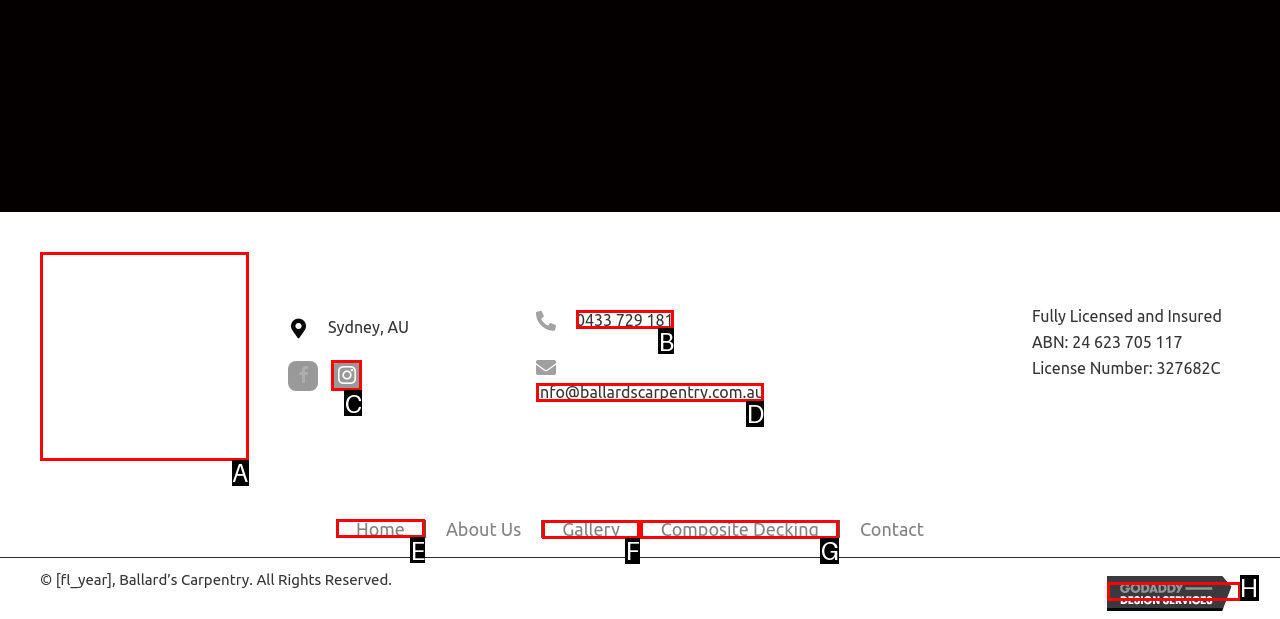Select the letter of the UI element that matches this task: Navigate to the home page
Provide the answer as the letter of the correct choice.

E